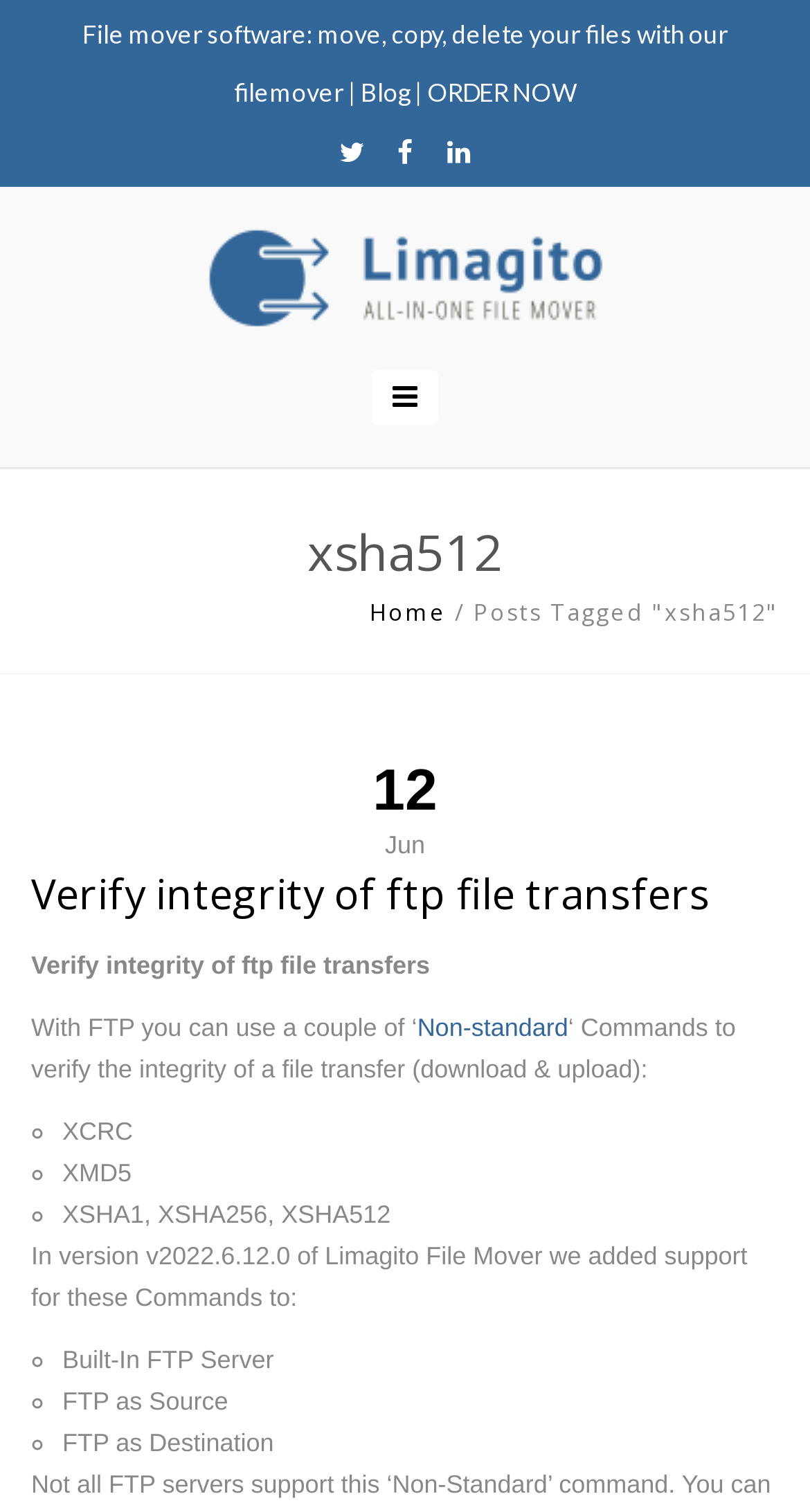Can you provide the bounding box coordinates for the element that should be clicked to implement the instruction: "Go to the 'Blog' page"?

[0.445, 0.051, 0.506, 0.071]